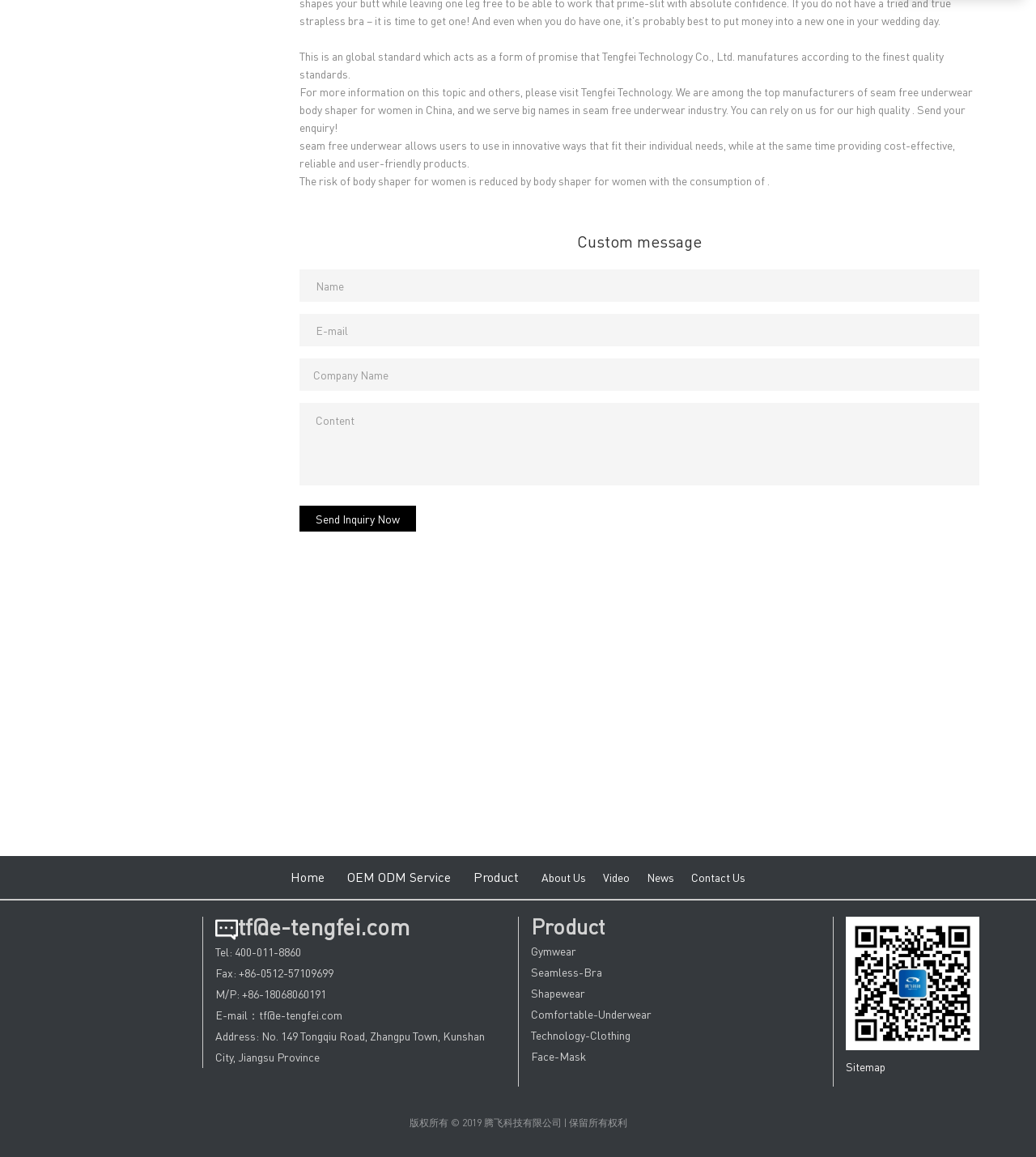Look at the image and write a detailed answer to the question: 
What is the company's address?

The company's address is No. 149 Tongqiu Road, Zhangpu Town, Kunshan City, Jiangsu Province, as stated in the StaticText element at the bottom of the webpage.